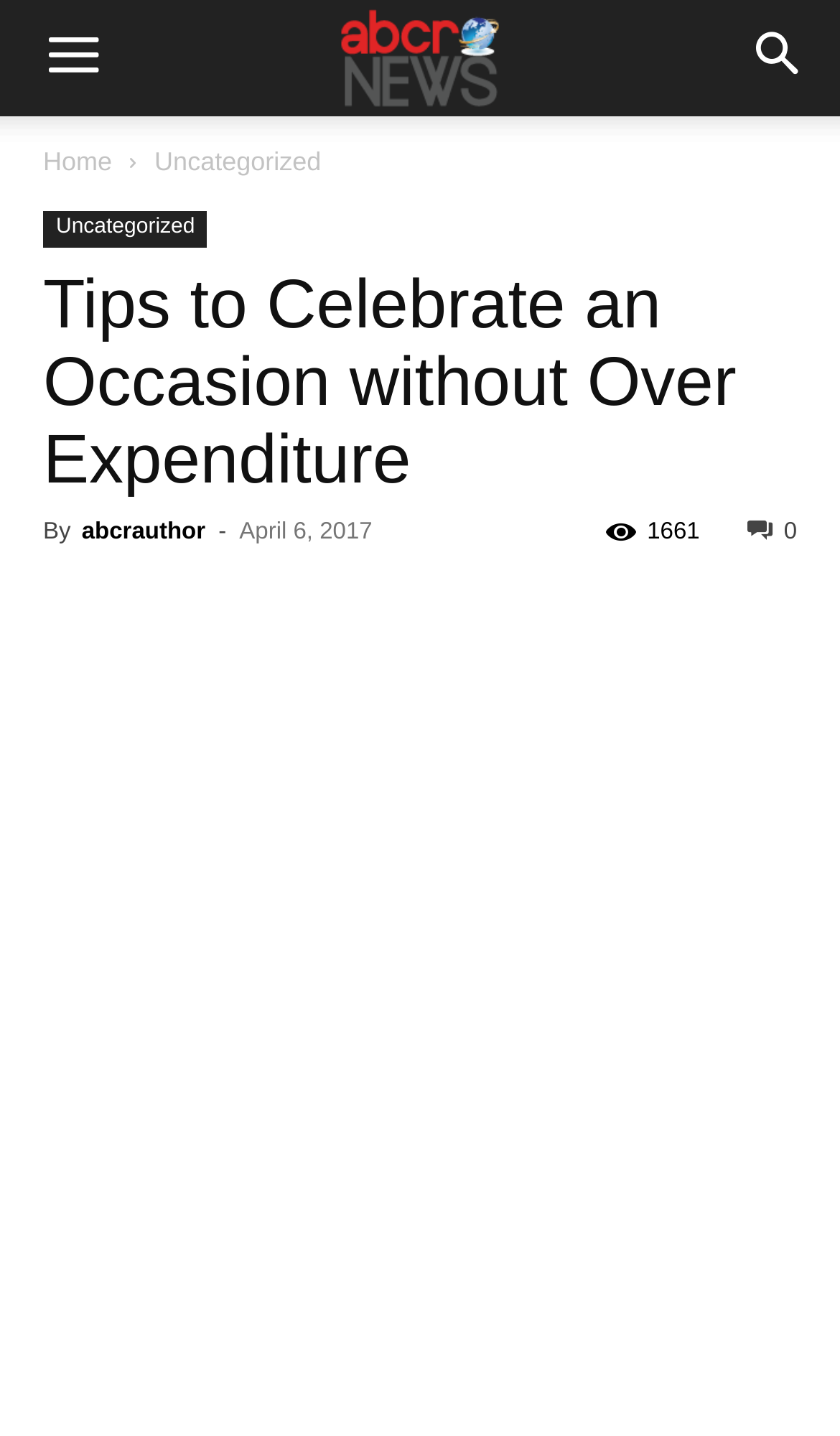Locate and extract the headline of this webpage.

Tips to Celebrate an Occasion without Over Expenditure